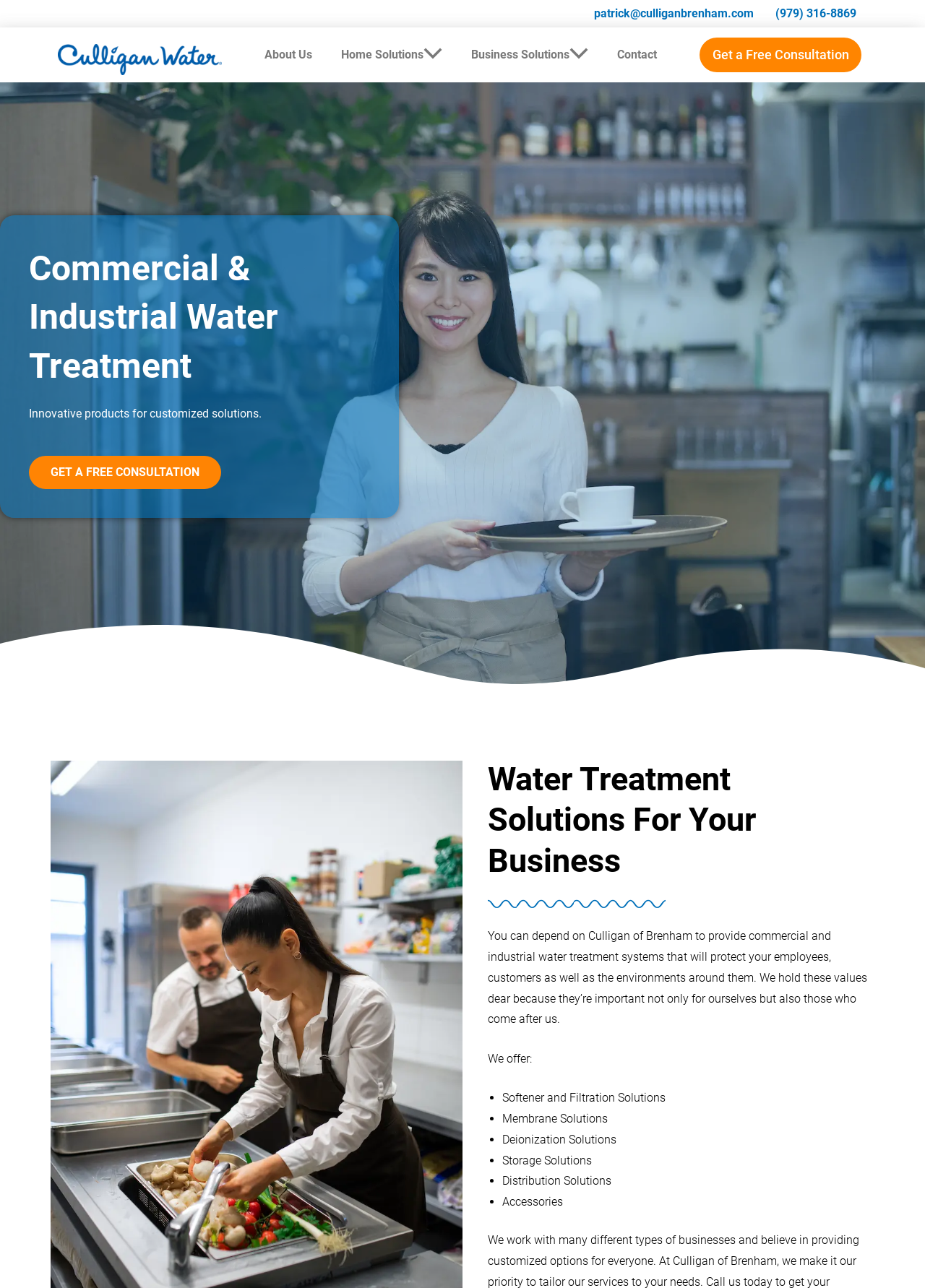Find the bounding box of the UI element described as: "parent_node: Home Solutions aria-label="Menu Toggle"". The bounding box coordinates should be given as four float values between 0 and 1, i.e., [left, top, right, bottom].

[0.458, 0.037, 0.478, 0.049]